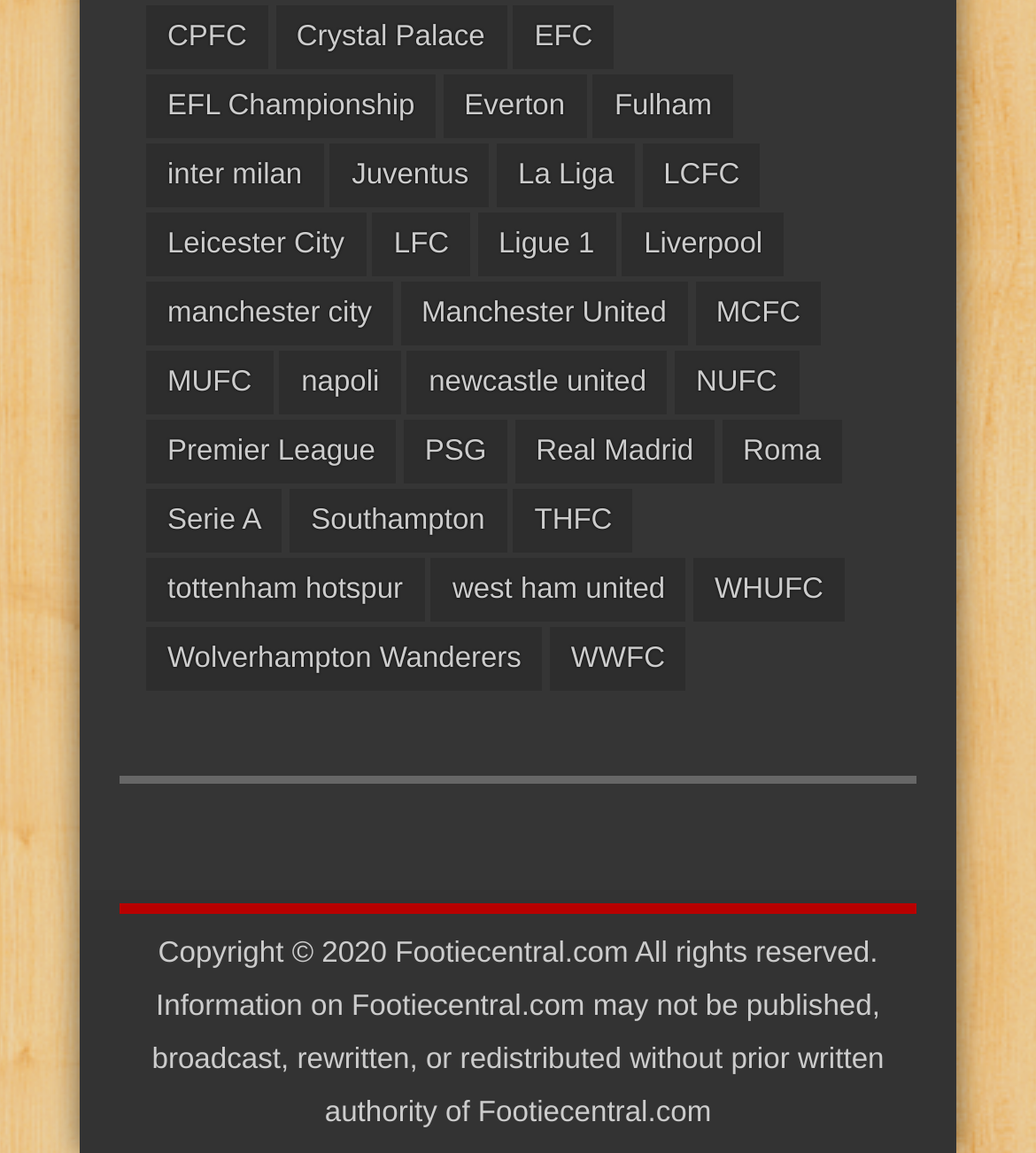Identify the bounding box coordinates of the part that should be clicked to carry out this instruction: "View EFL Championship".

[0.141, 0.065, 0.421, 0.12]